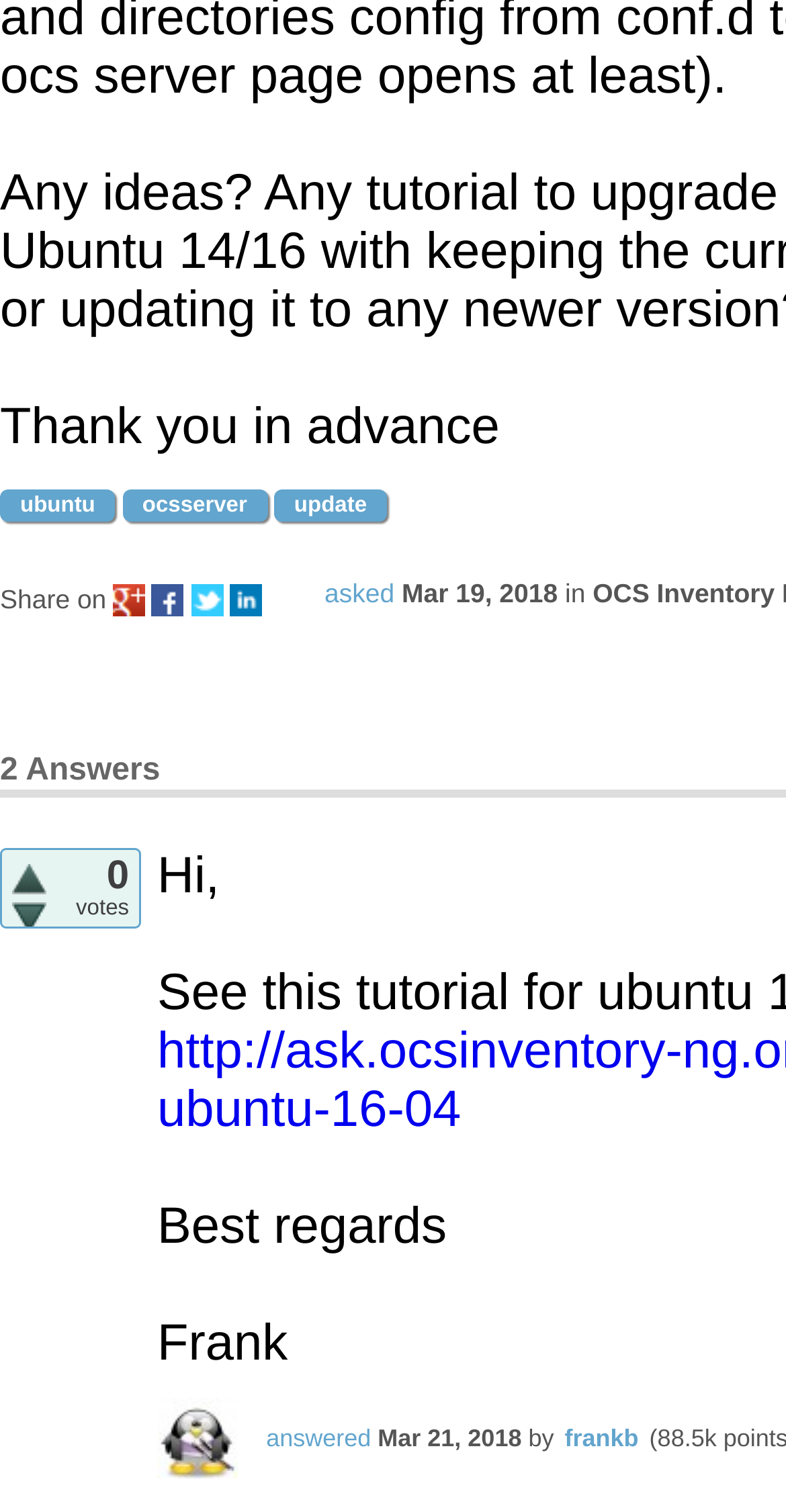Identify the bounding box coordinates of the region I need to click to complete this instruction: "Click on the 'share on gp' link".

[0.144, 0.386, 0.185, 0.408]